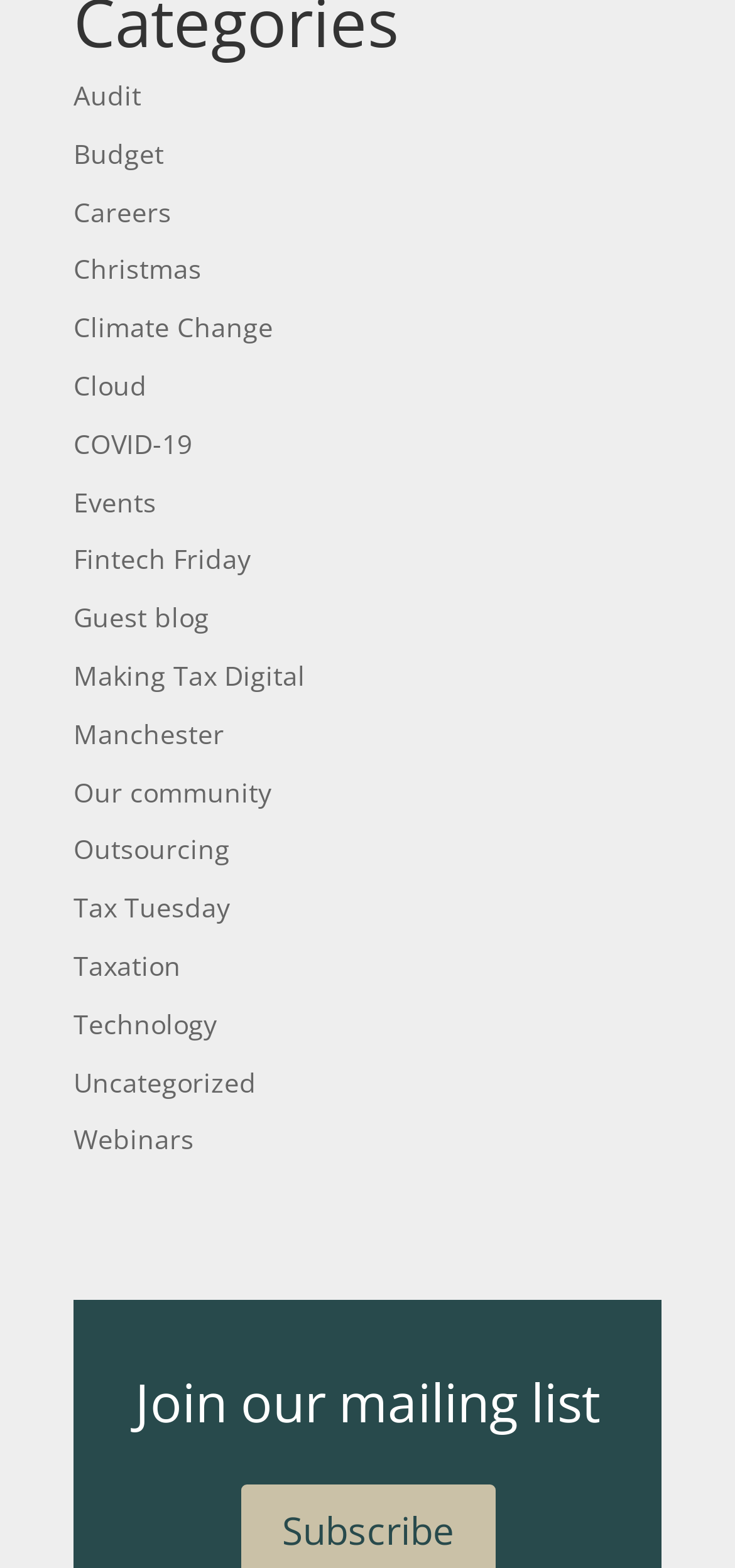Please answer the following question using a single word or phrase: What is the first link on the webpage?

Audit